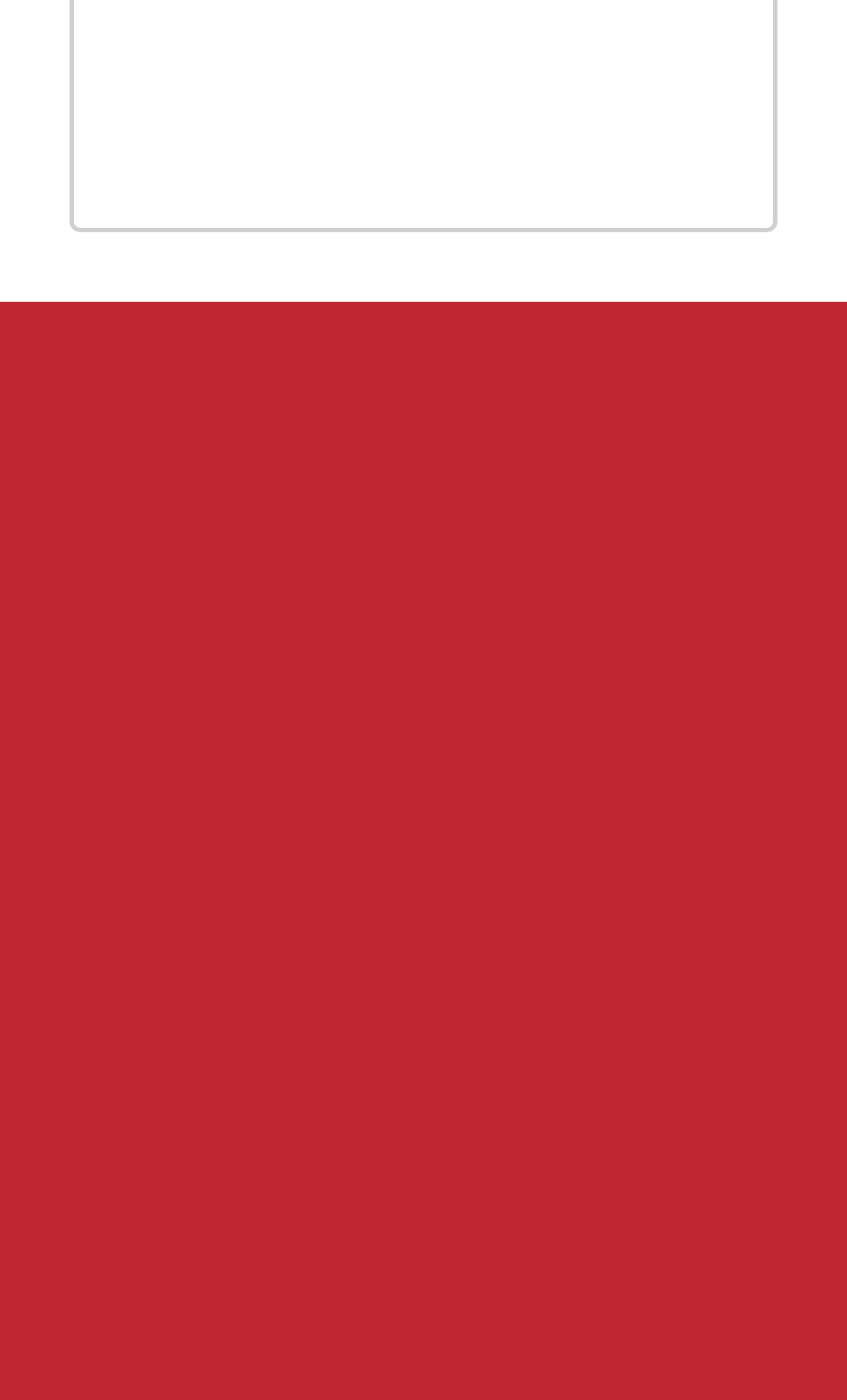What is the logo of the website?
From the image, respond using a single word or phrase.

weddings & events